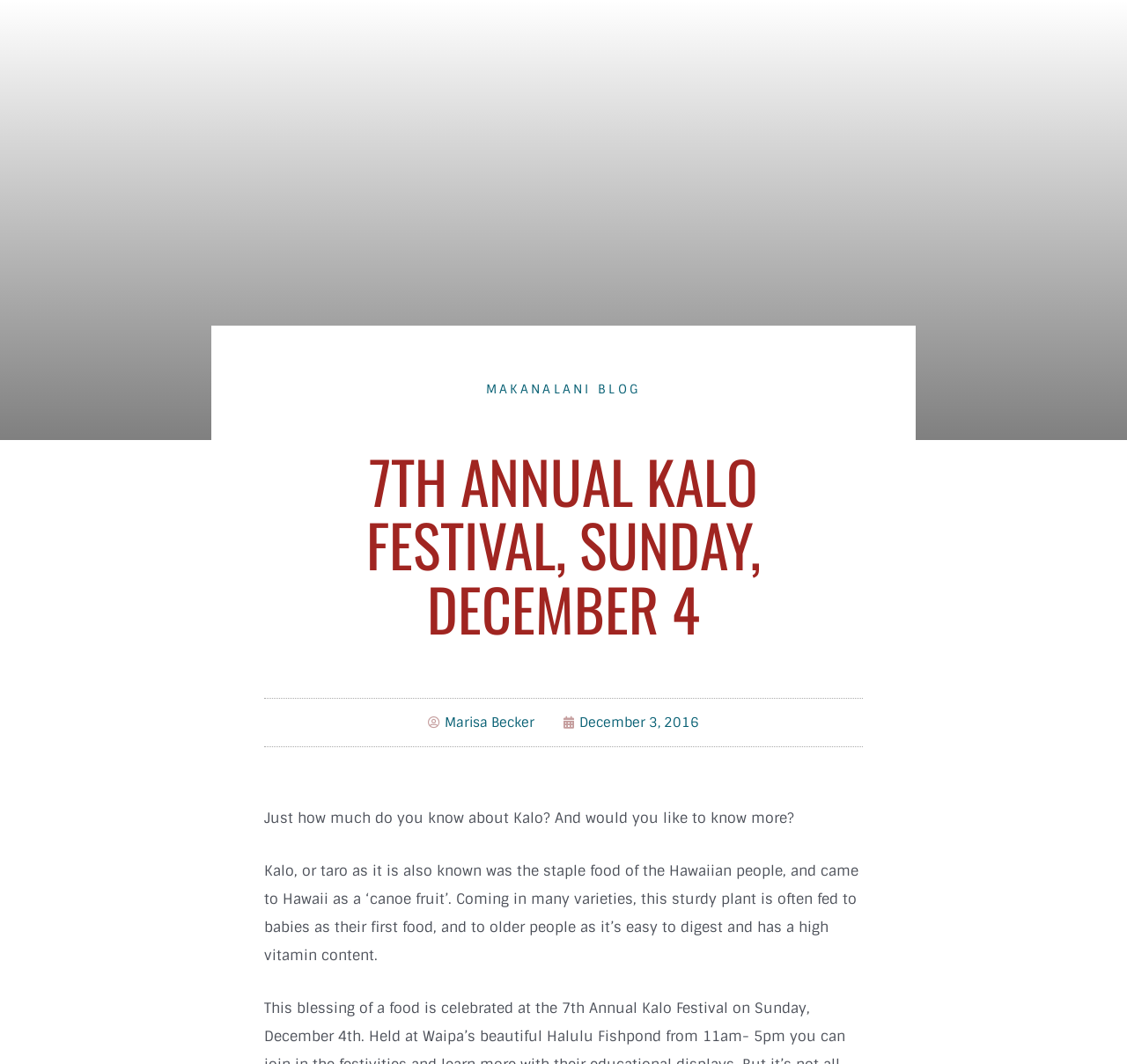What is the name of the festival?
Look at the image and provide a short answer using one word or a phrase.

Kalo Festival